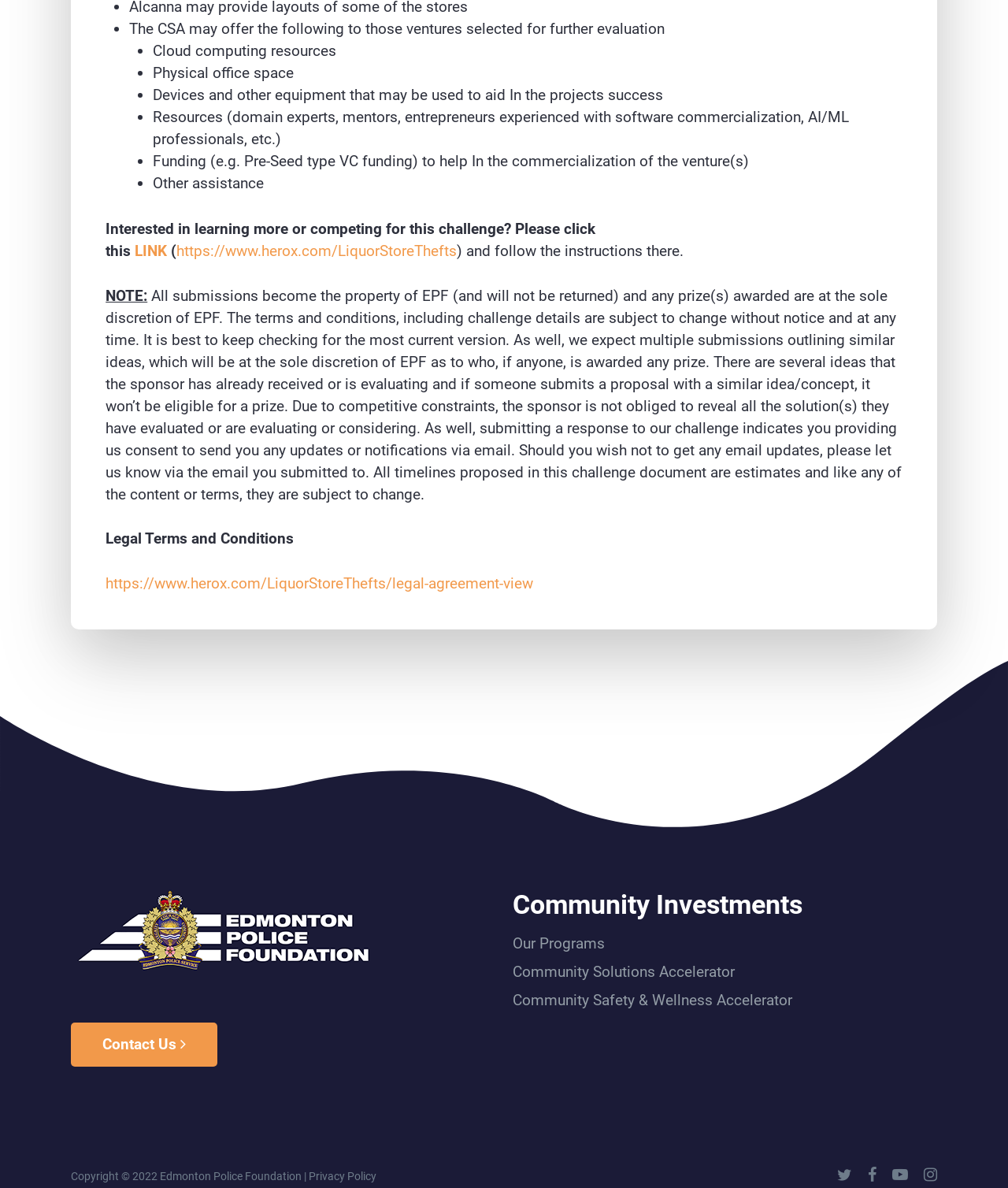Please determine the bounding box coordinates, formatted as (top-left x, top-left y, bottom-right x, bottom-right y), with all values as floating point numbers between 0 and 1. Identify the bounding box of the region described as: https://www.herox.com/LiquorStoreThefts/legal-agreement-view

[0.105, 0.483, 0.529, 0.498]